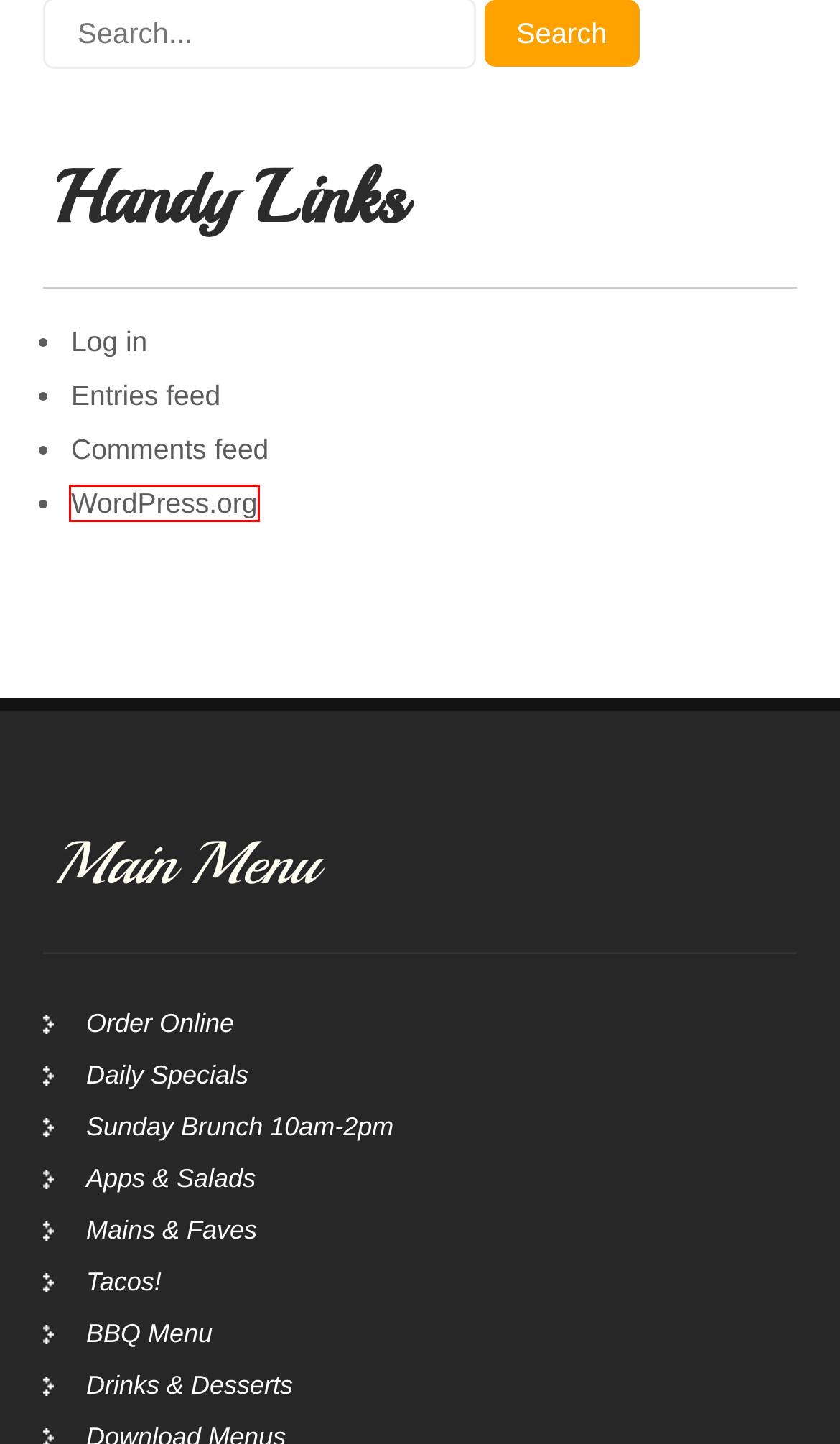You are provided with a screenshot of a webpage that has a red bounding box highlighting a UI element. Choose the most accurate webpage description that matches the new webpage after clicking the highlighted element. Here are your choices:
A. Daily Specials – Taqueria El Vecino
B. Sunday Brunch 10am-2pm – Taqueria El Vecino
C. Apps & Salads – Taqueria El Vecino
D. Drinks & Desserts – Taqueria El Vecino
E. Mains & Faves – Taqueria El Vecino
F. Blog Tool, Publishing Platform, and CMS – WordPress.org
G. Log In ‹ Taqueria El Vecino — WordPress
H. Taqueria El Vecino

F